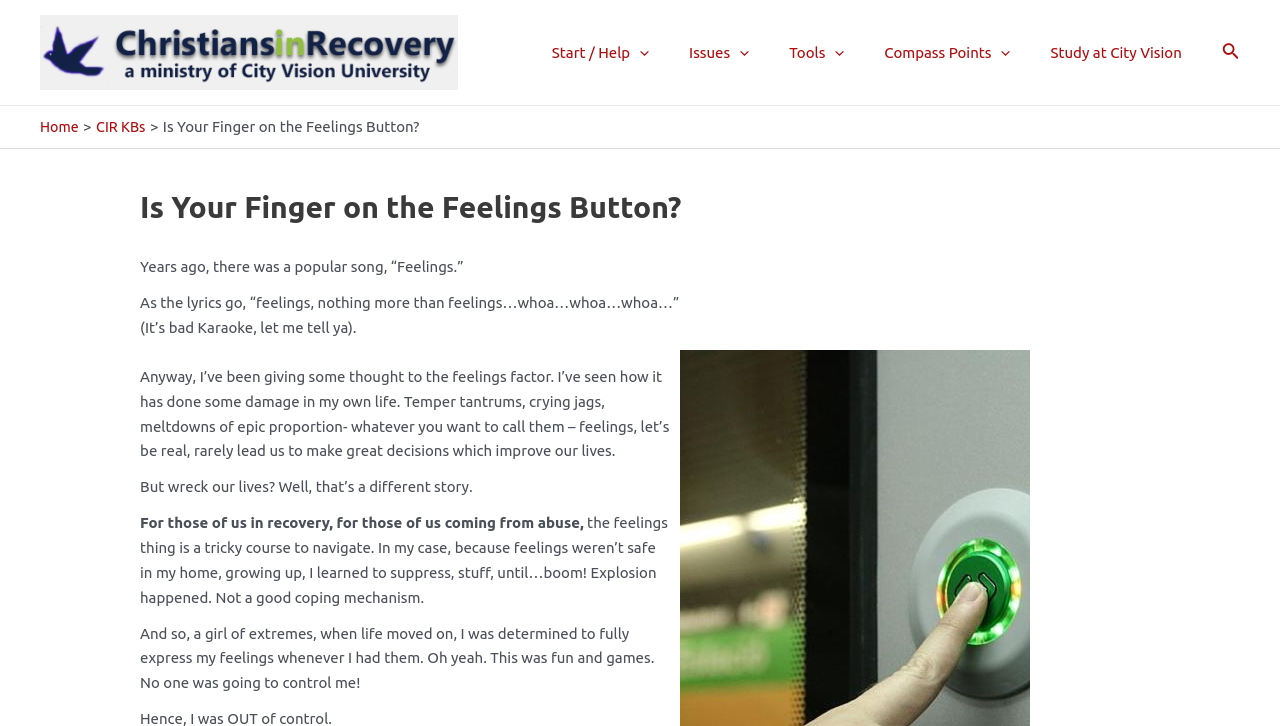Answer the question below in one word or phrase:
What is the text of the first paragraph?

Years ago, there was a popular song, “Feelings.”